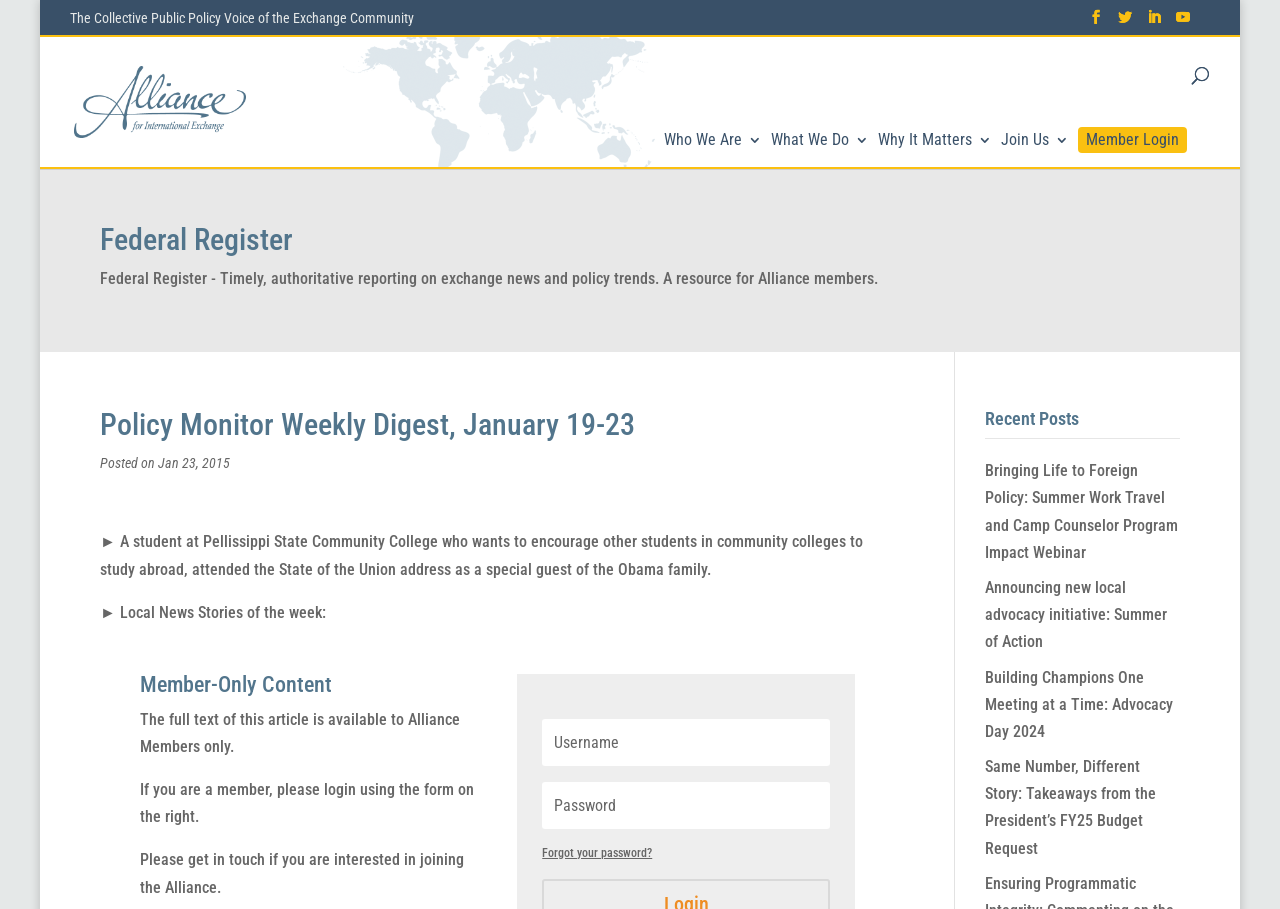Please find the bounding box coordinates of the section that needs to be clicked to achieve this instruction: "Read the recent post 'Bringing Life to Foreign Policy'".

[0.769, 0.507, 0.92, 0.618]